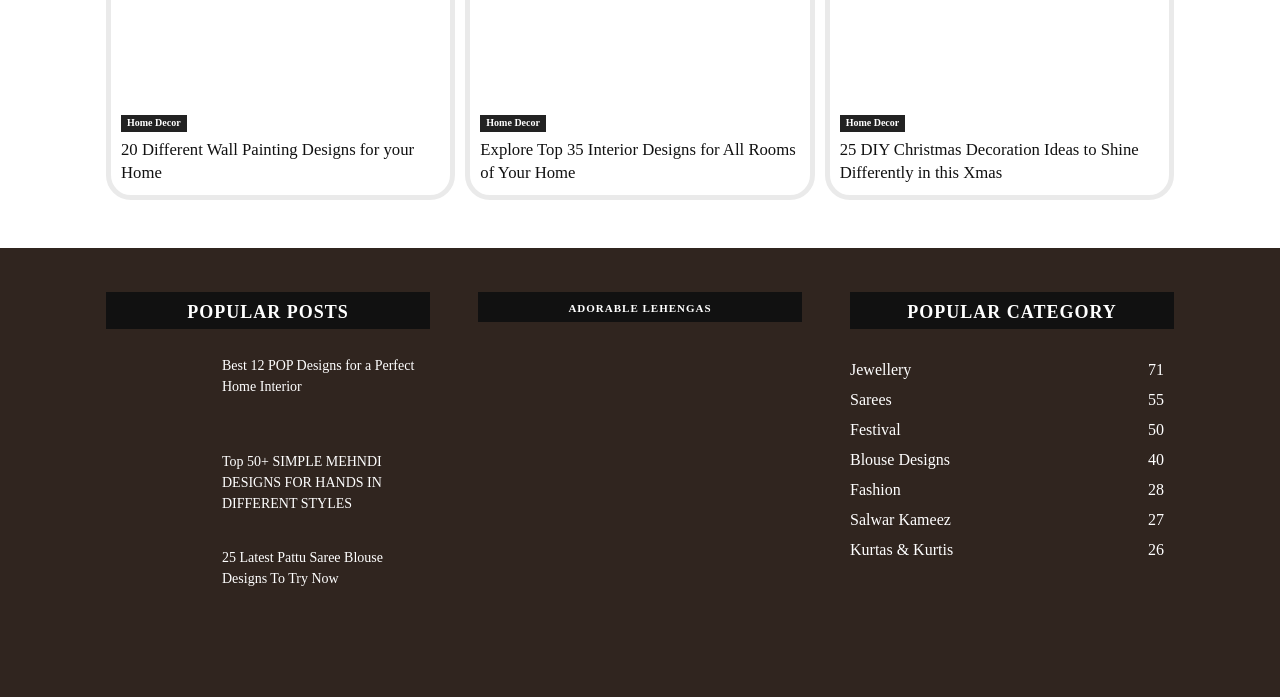Determine the bounding box coordinates of the clickable area required to perform the following instruction: "View 'Best 12 POP Designs for a Perfect Home Interior'". The coordinates should be represented as four float numbers between 0 and 1: [left, top, right, bottom].

[0.083, 0.464, 0.161, 0.565]